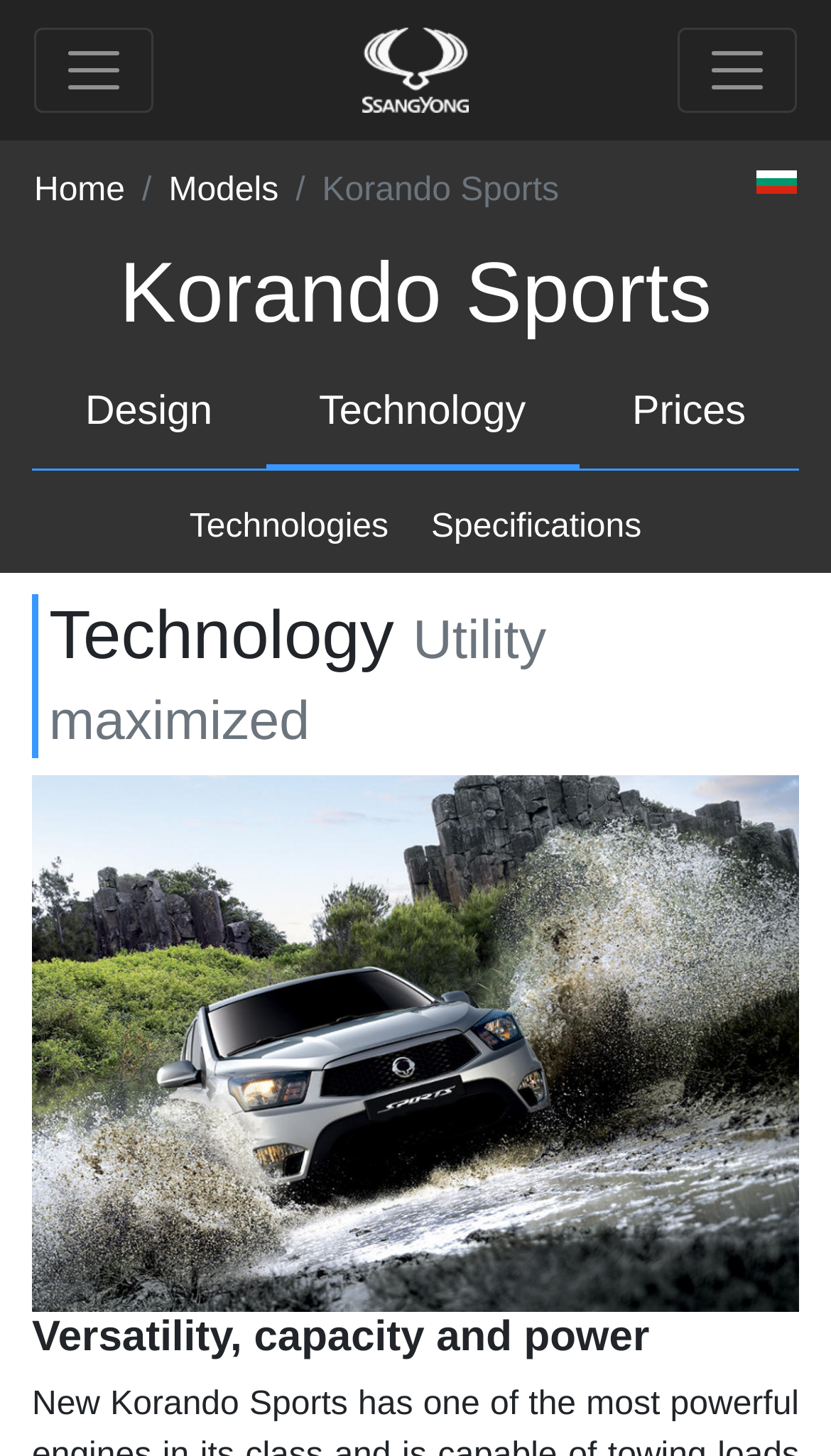Identify the bounding box for the UI element described as: "alt="SY Logo"". Ensure the coordinates are four float numbers between 0 and 1, formatted as [left, top, right, bottom].

[0.436, 0.012, 0.564, 0.085]